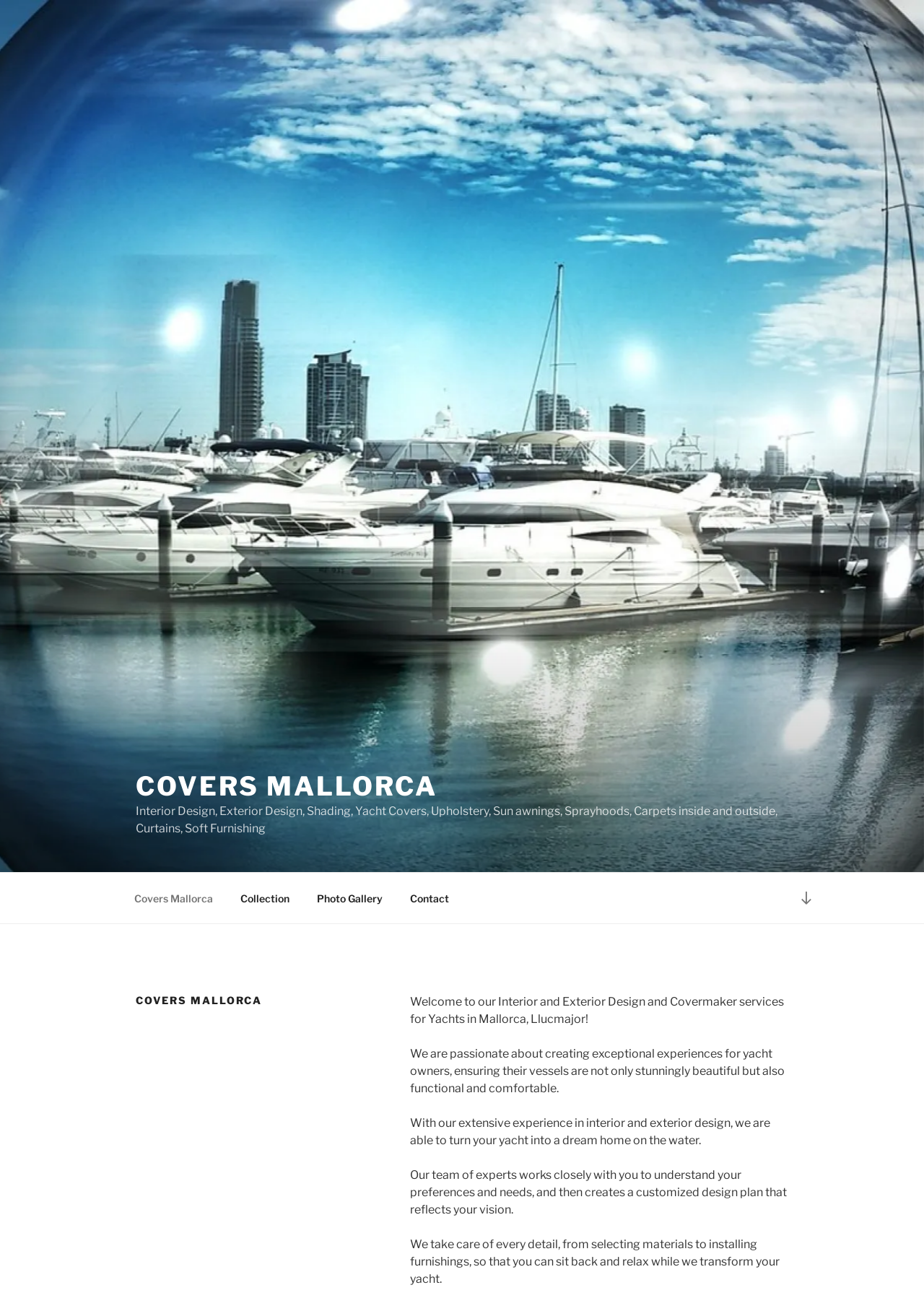What is the role of the team of experts?
Look at the screenshot and respond with one word or a short phrase.

Understand preferences and create design plan